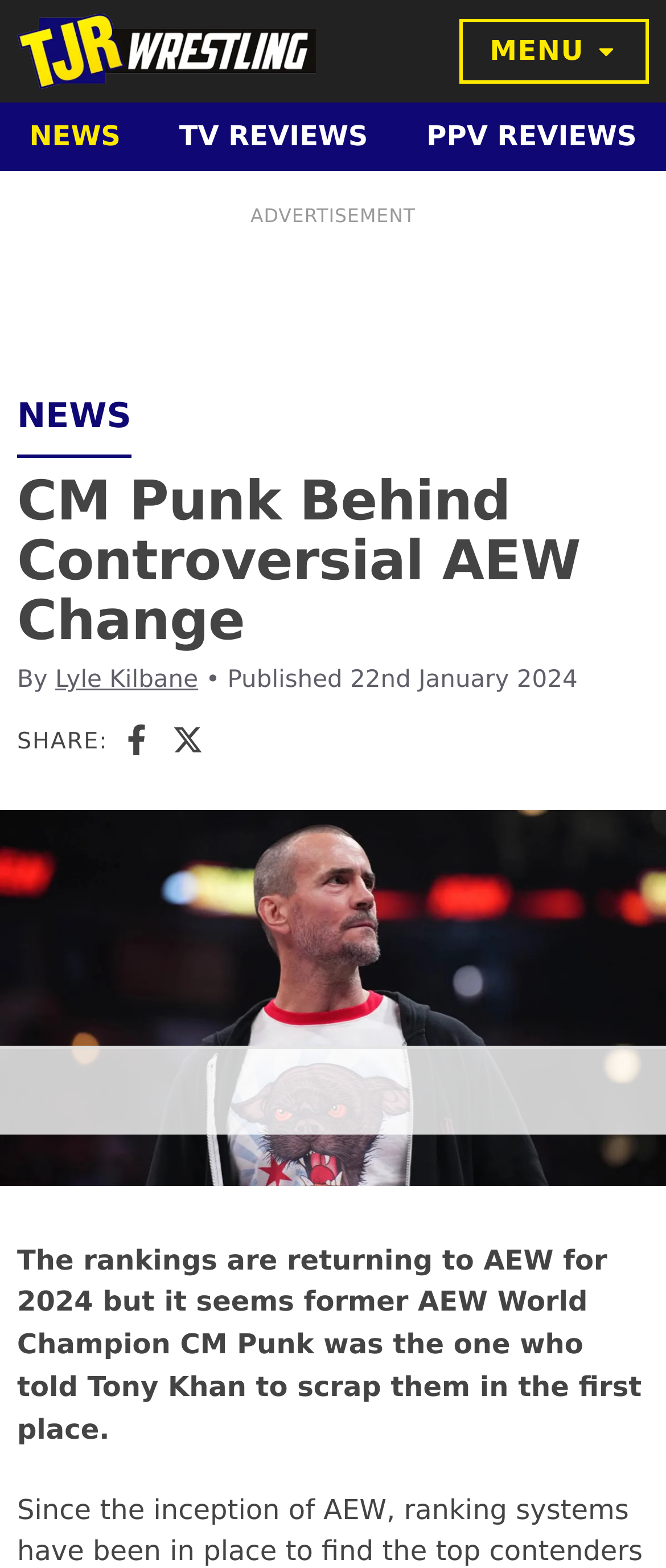How many main navigation links are there?
Please answer the question as detailed as possible based on the image.

The main navigation links are located at the top of the webpage, and they are 'NEWS', 'TV REVIEWS', and 'PPV REVIEWS', which can be counted as 3 links.